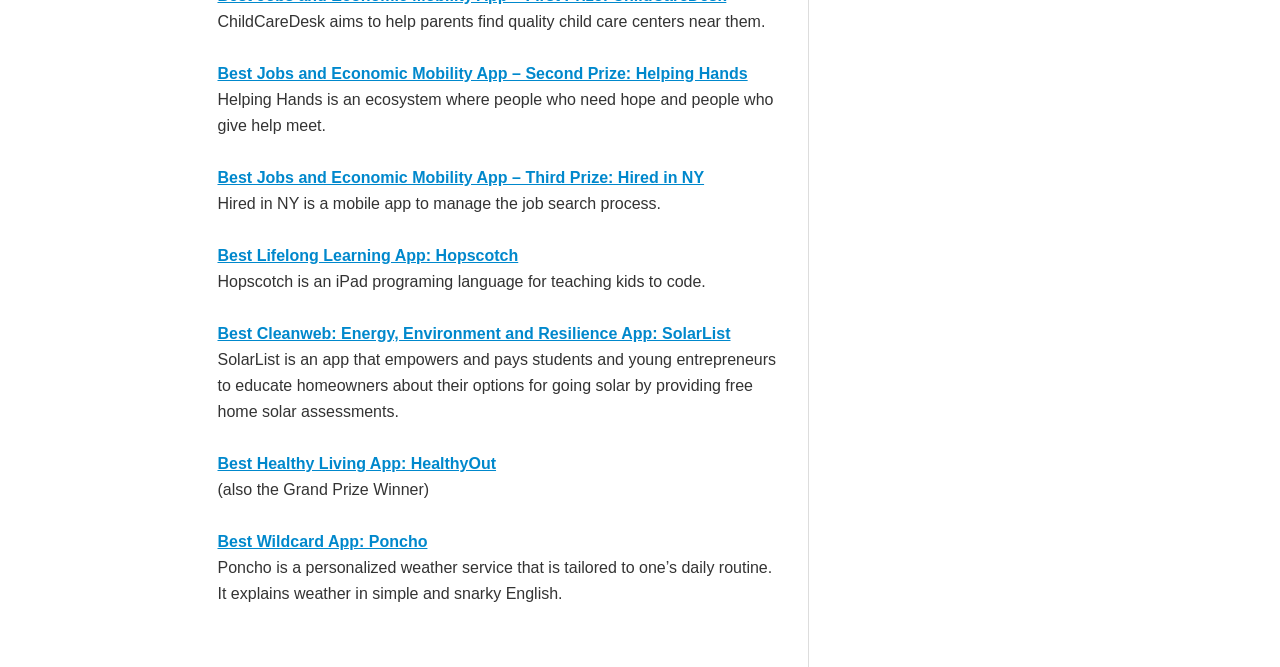Predict the bounding box of the UI element based on this description: "Best Lifelong Learning App: Hopscotch".

[0.17, 0.37, 0.405, 0.395]